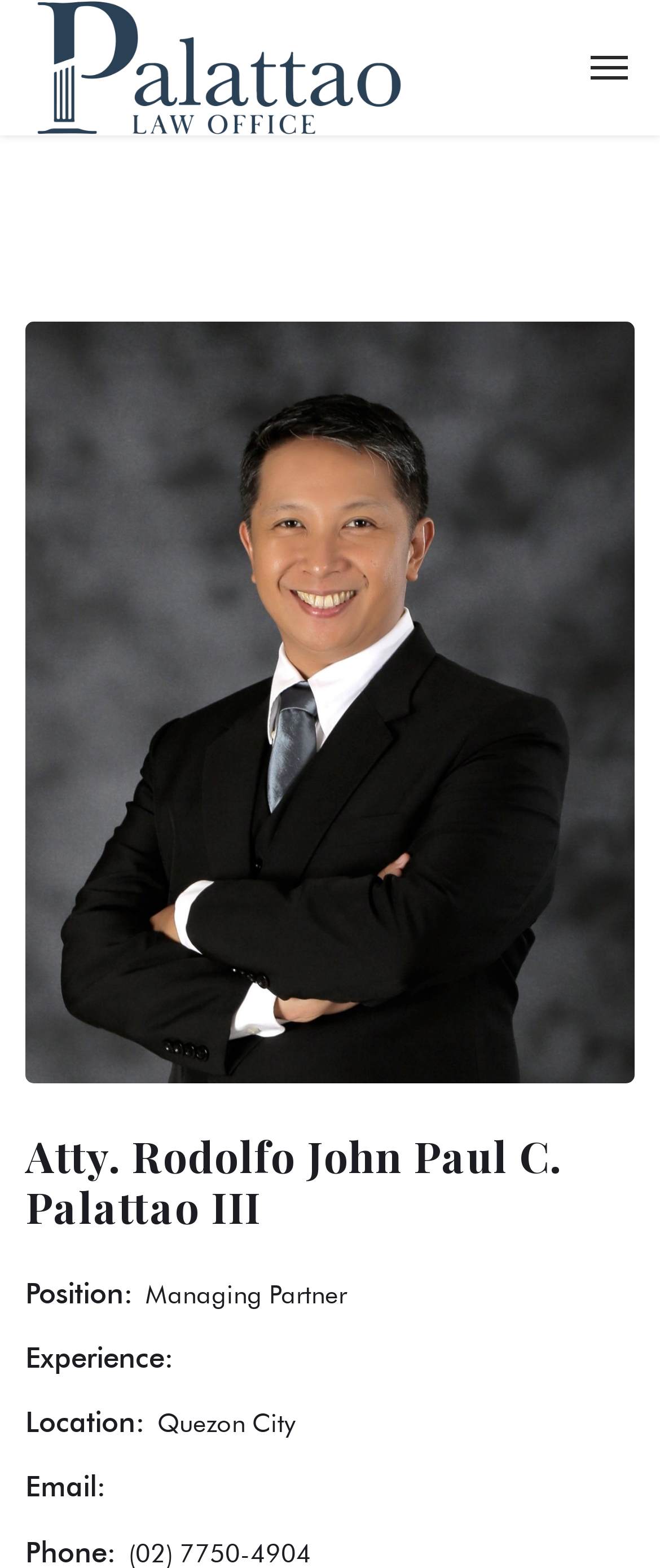What is the profession of the person described on the webpage?
Look at the image and answer the question using a single word or phrase.

Lawyer